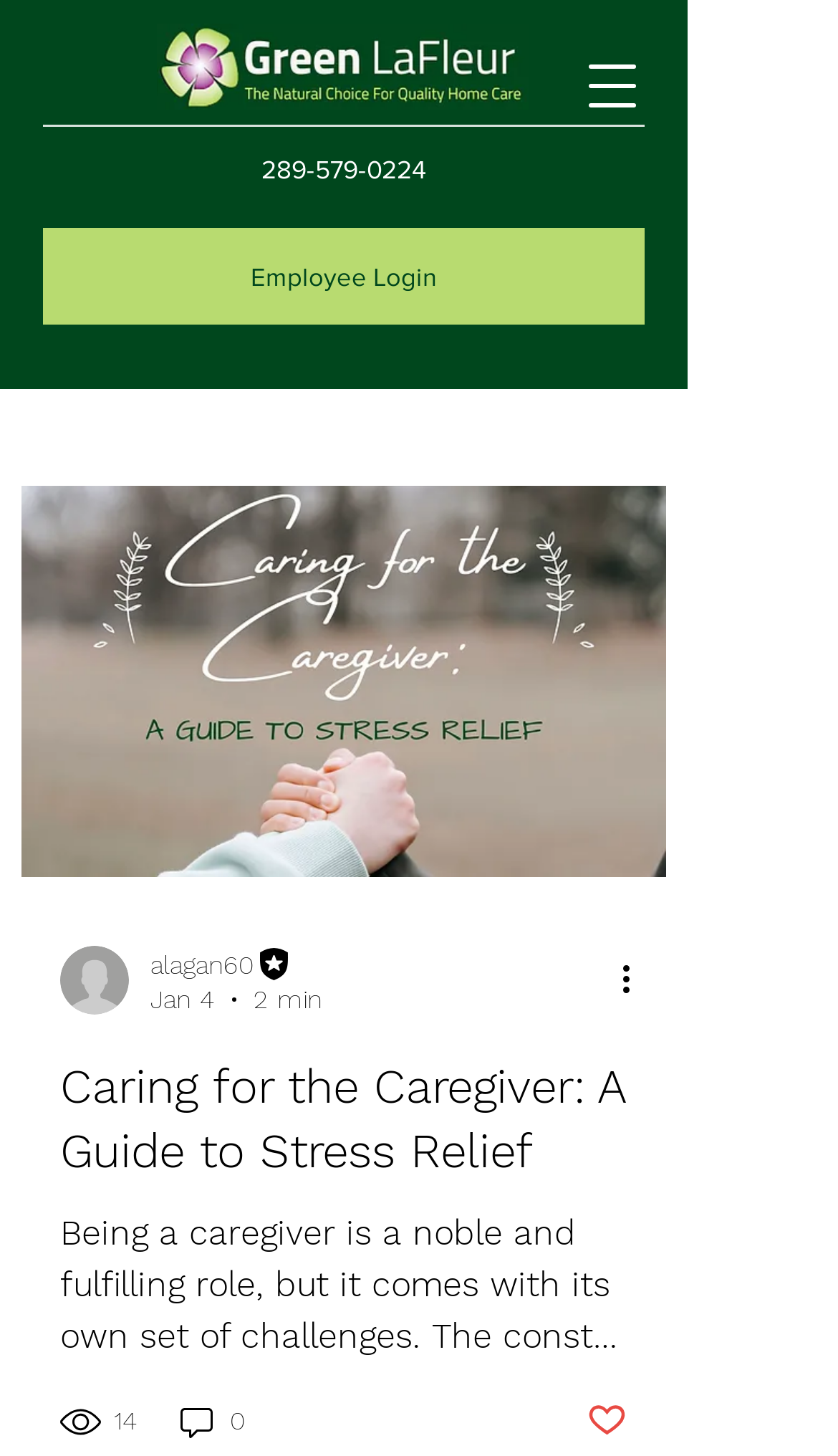Describe every aspect of the webpage comprehensively.

This webpage is a blog focused on senior care and dementia care. At the top left, there is a button to open the navigation menu. Next to it, on the top center, is the GreenLaFleur logo and slogan, accompanied by an image. On the top right, there is a link to the phone number "289-579-0224" and a link to the "Employee Login" section.

Below the top section, there is a blog post titled "Caring for the Caregiver: A Guide to Stress Relief". The post has a writer's picture on the left, with the writer's name "alagan60" and their role as "Editor" mentioned below. The post's date, "Jan 4", and reading time, "2 min", are also displayed. There is a "More actions" button on the right side of the post.

The blog post's content is a summary of the challenges faced by caregivers and the importance of stress relief. Below the summary, there are indicators showing "14 views" and "0 comments" on the post. There is also a button to like the post, which is currently not marked as liked.

Overall, the webpage is a blog post about senior care and dementia care, with a focus on stress relief for caregivers.